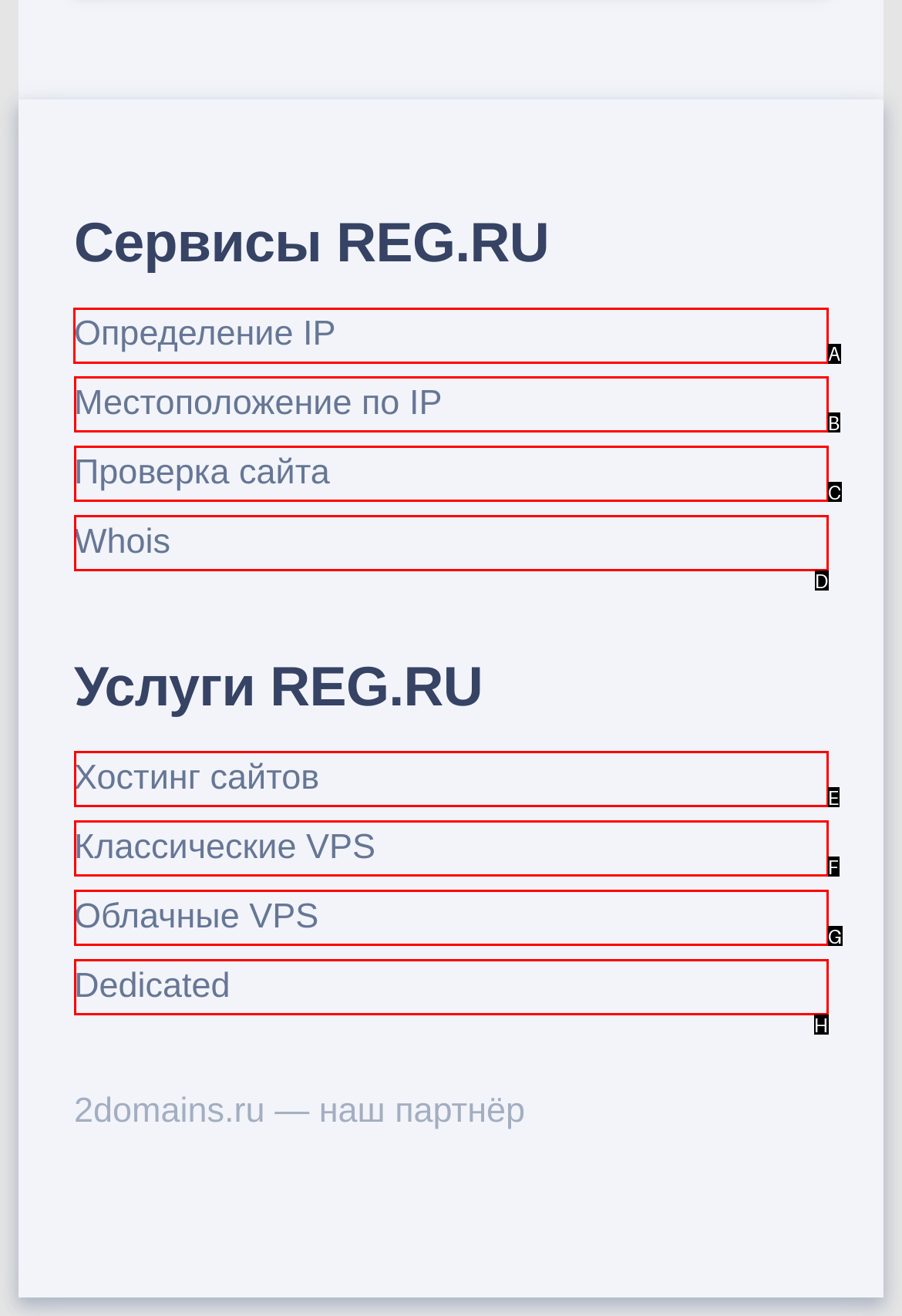Figure out which option to click to perform the following task: Check IP
Provide the letter of the correct option in your response.

A